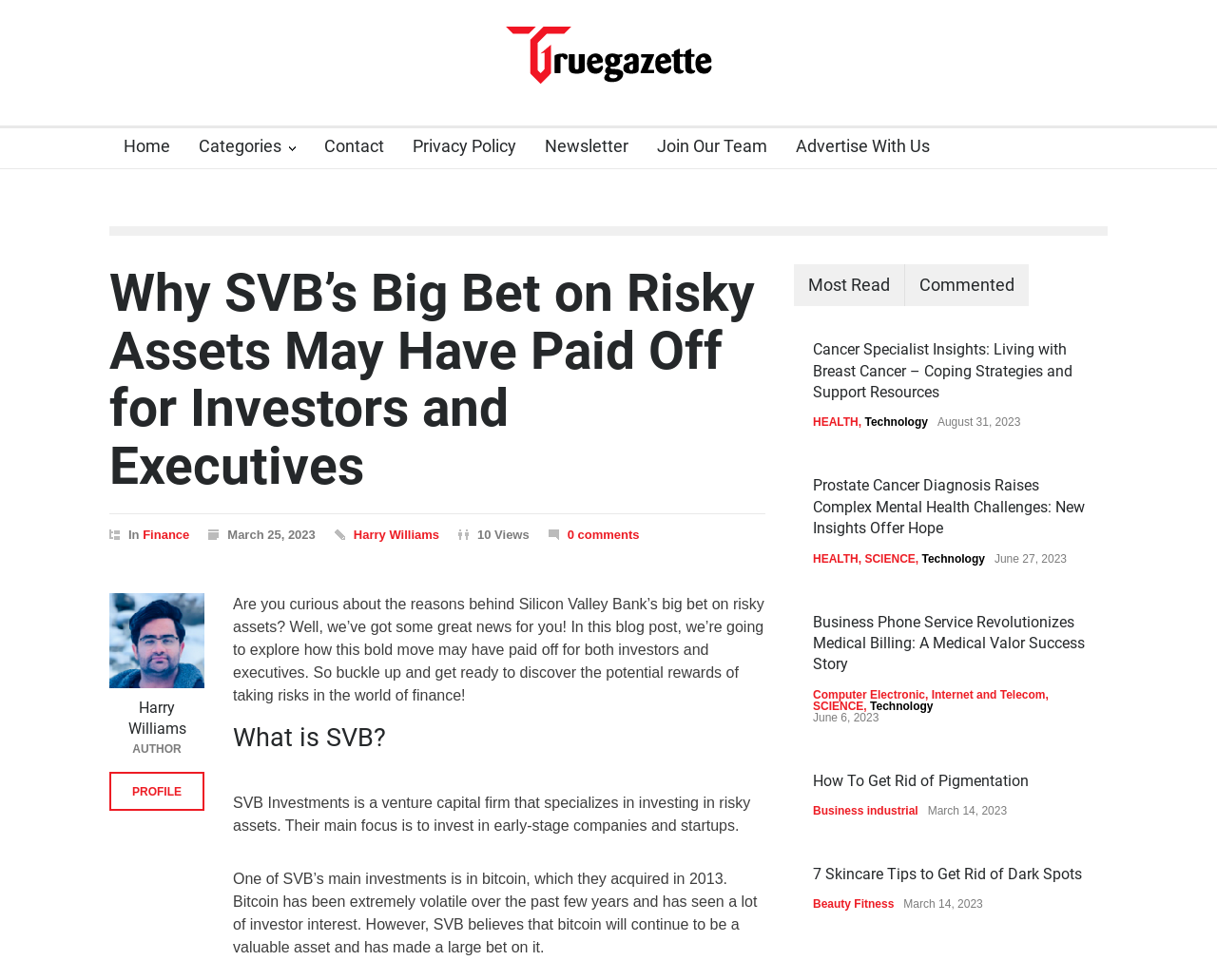Please identify the bounding box coordinates of the element that needs to be clicked to execute the following command: "View the author profile of 'Harry Williams'". Provide the bounding box using four float numbers between 0 and 1, formatted as [left, top, right, bottom].

[0.105, 0.713, 0.153, 0.753]